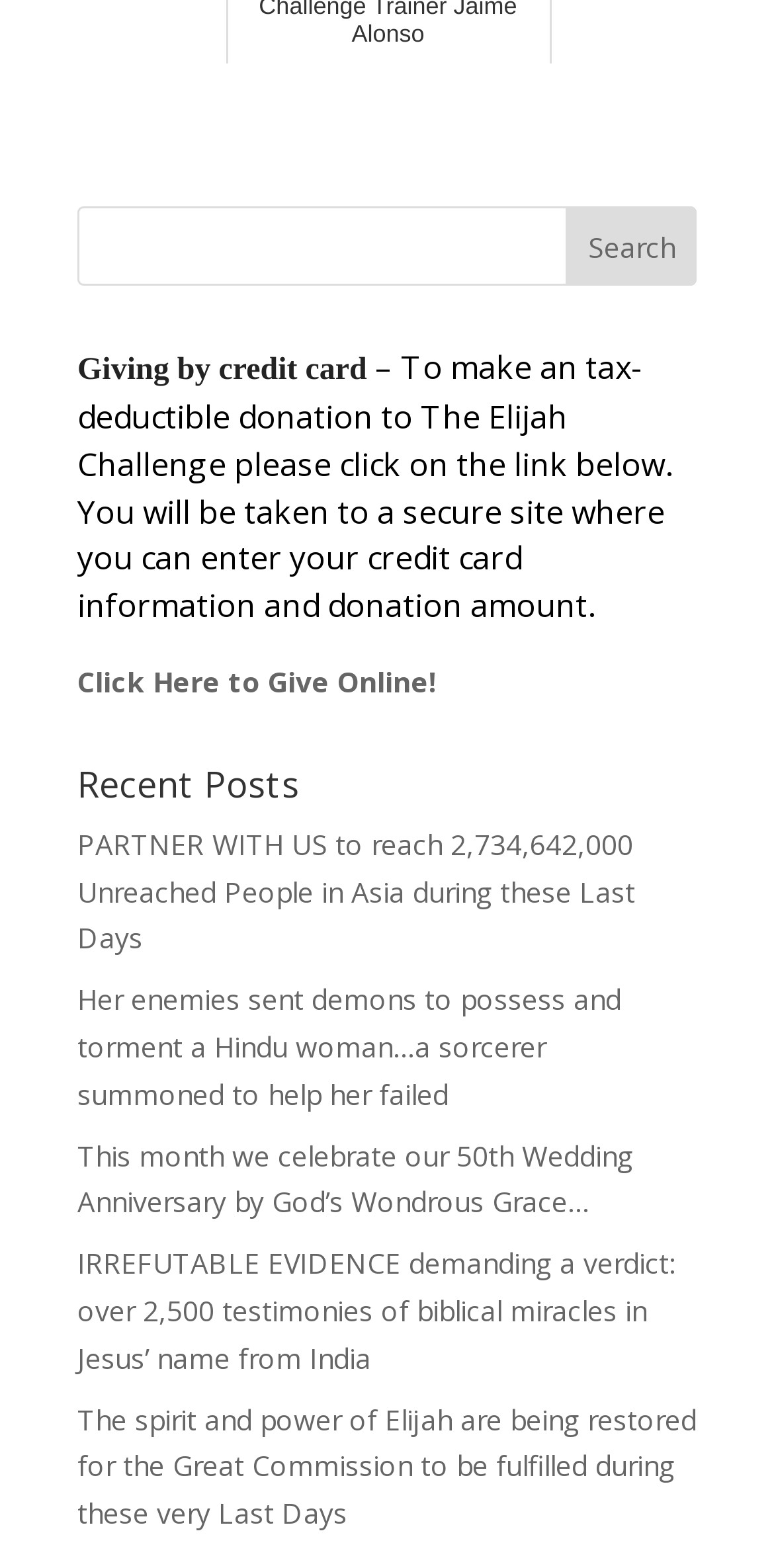How many StaticText elements are there?
Please give a detailed answer to the question using the information shown in the image.

There are three StaticText elements: 'Giving by credit card', '–', and 'To make an tax-deductible donation to The Elijah Challenge please click on the link below. You will be taken to a secure site where you can enter your credit card information and donation amount.'